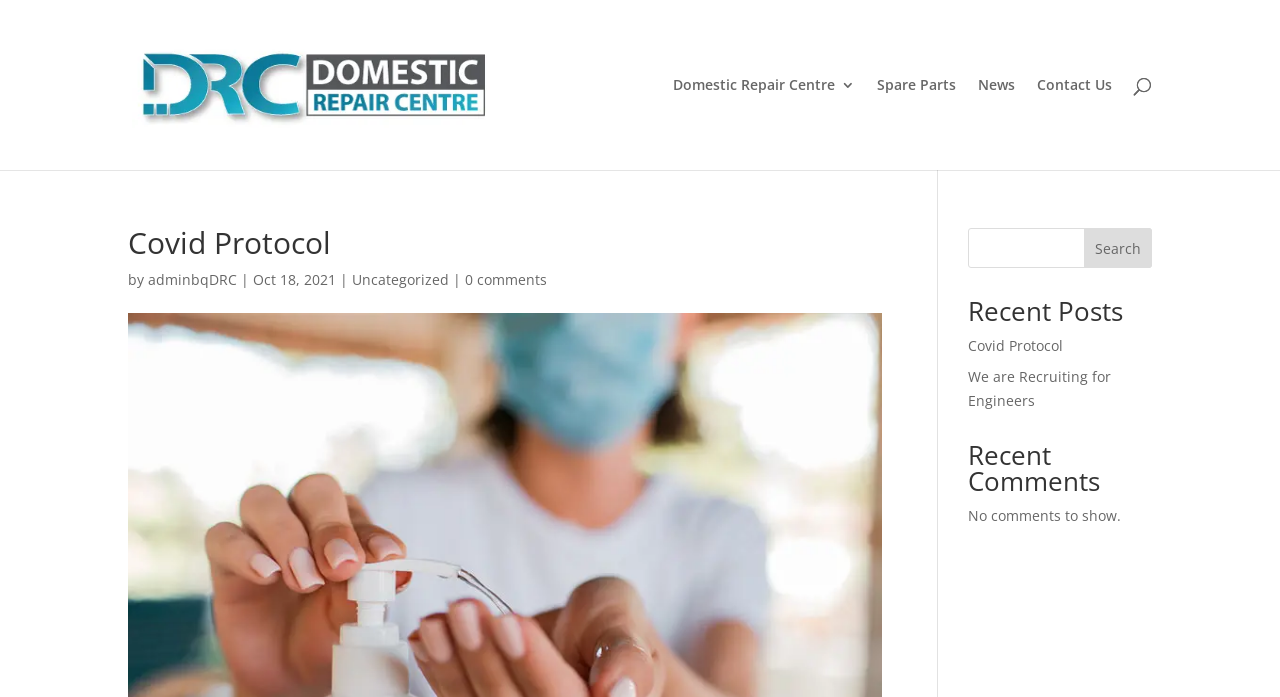What is the name of the repair centre?
Please look at the screenshot and answer in one word or a short phrase.

Domestic Repair Centre